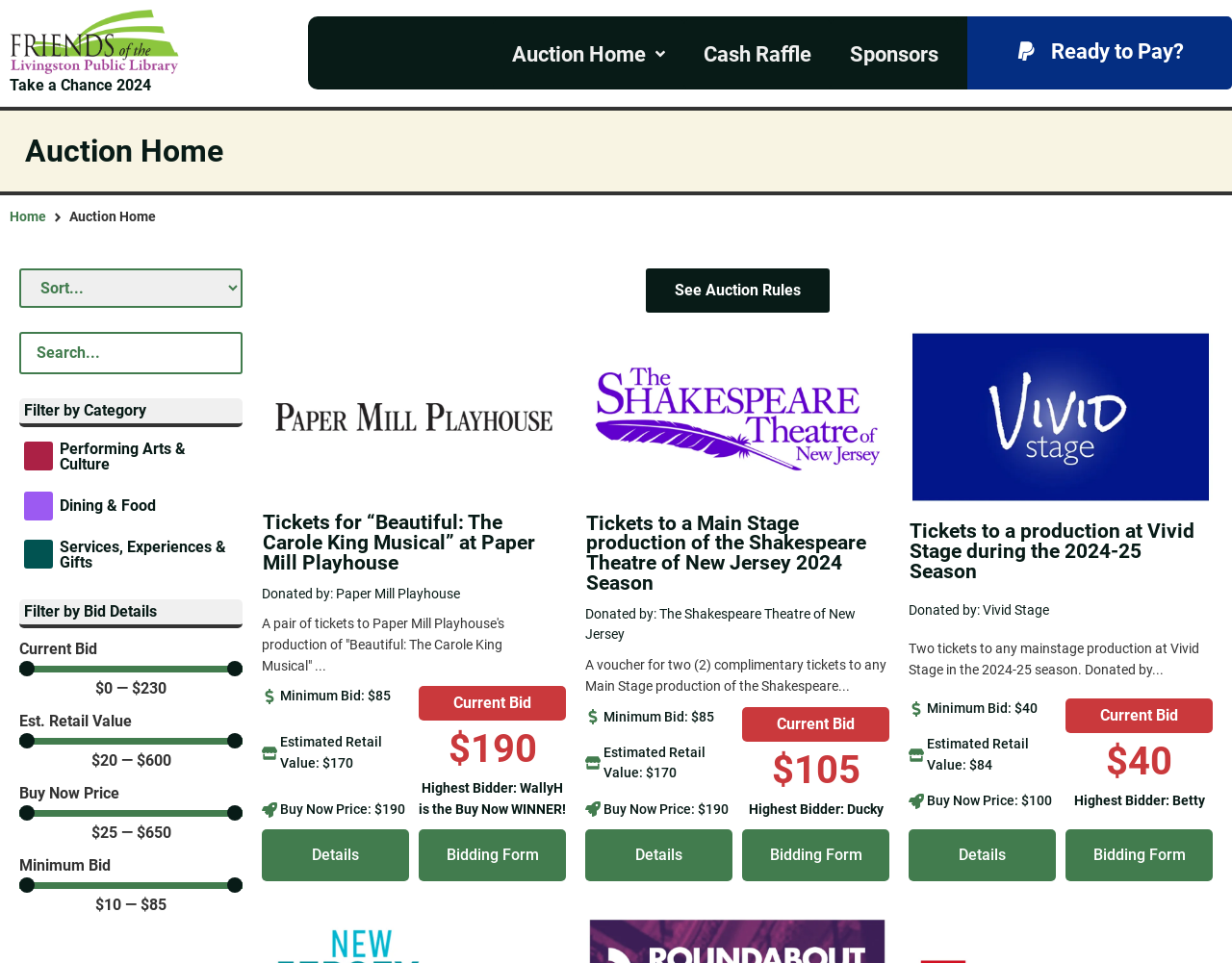Locate the bounding box of the UI element defined by this description: "Wix.com". The coordinates should be given as four float numbers between 0 and 1, formatted as [left, top, right, bottom].

None